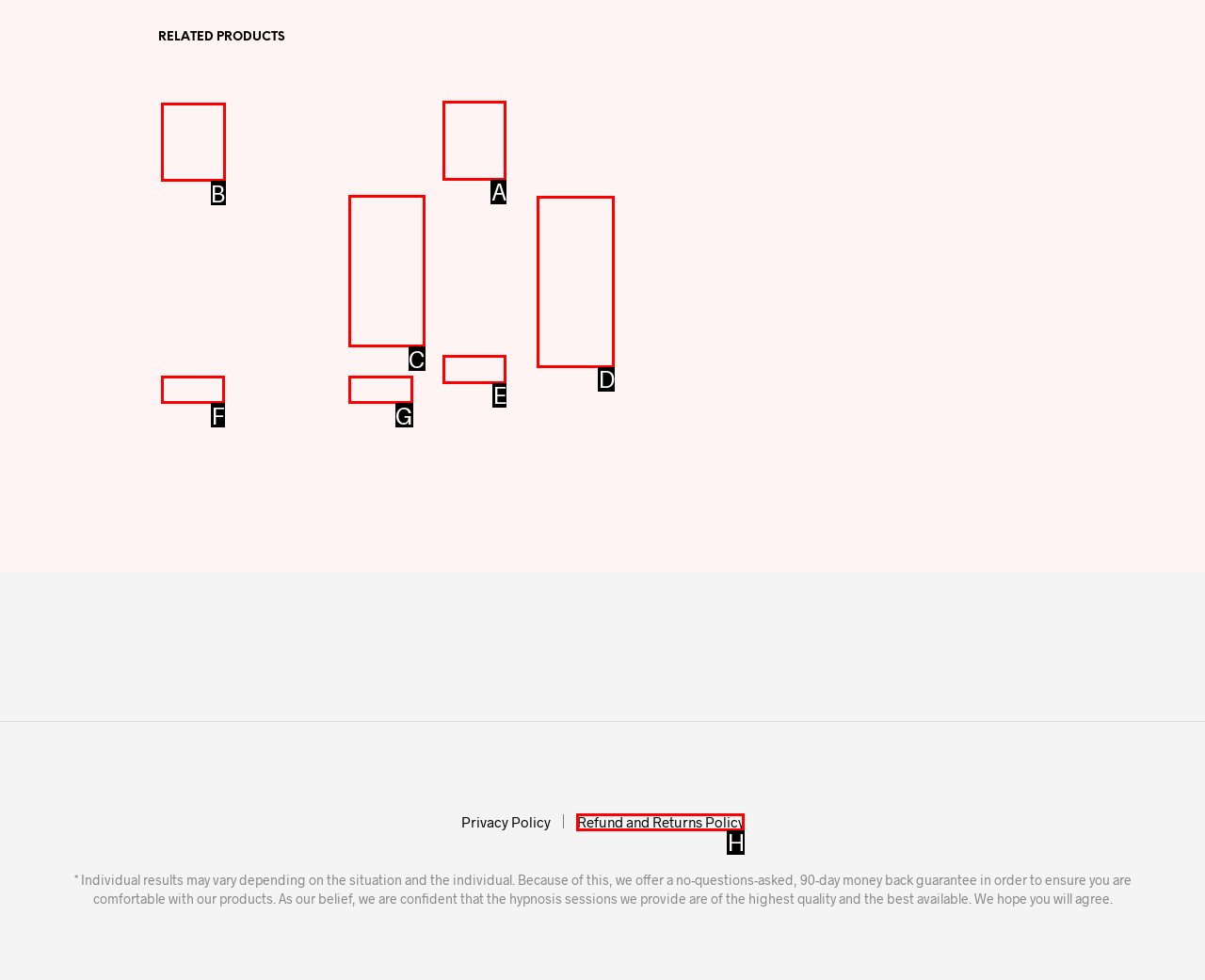Which option should you click on to fulfill this task: Click on the 'HOME' link? Answer with the letter of the correct choice.

None